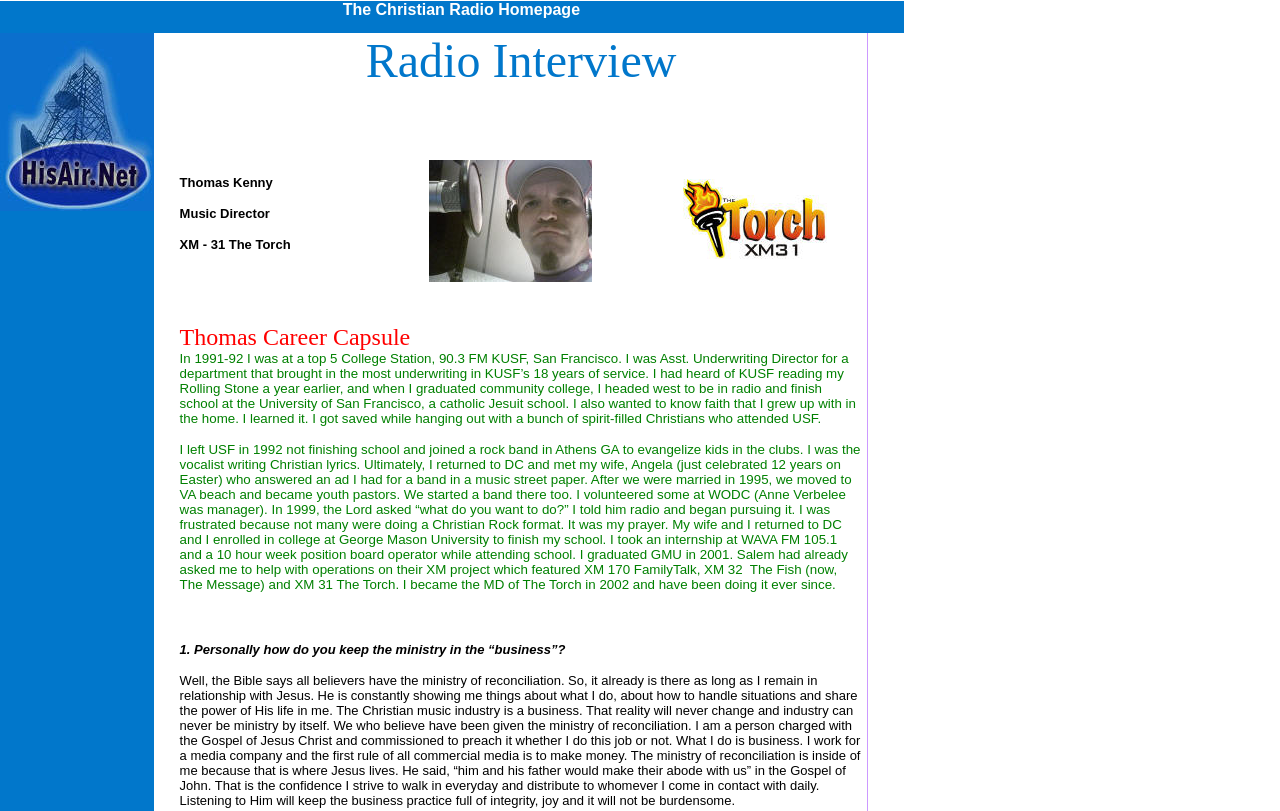Respond with a single word or phrase for the following question: 
What is the layout of the webpage?

Table-based